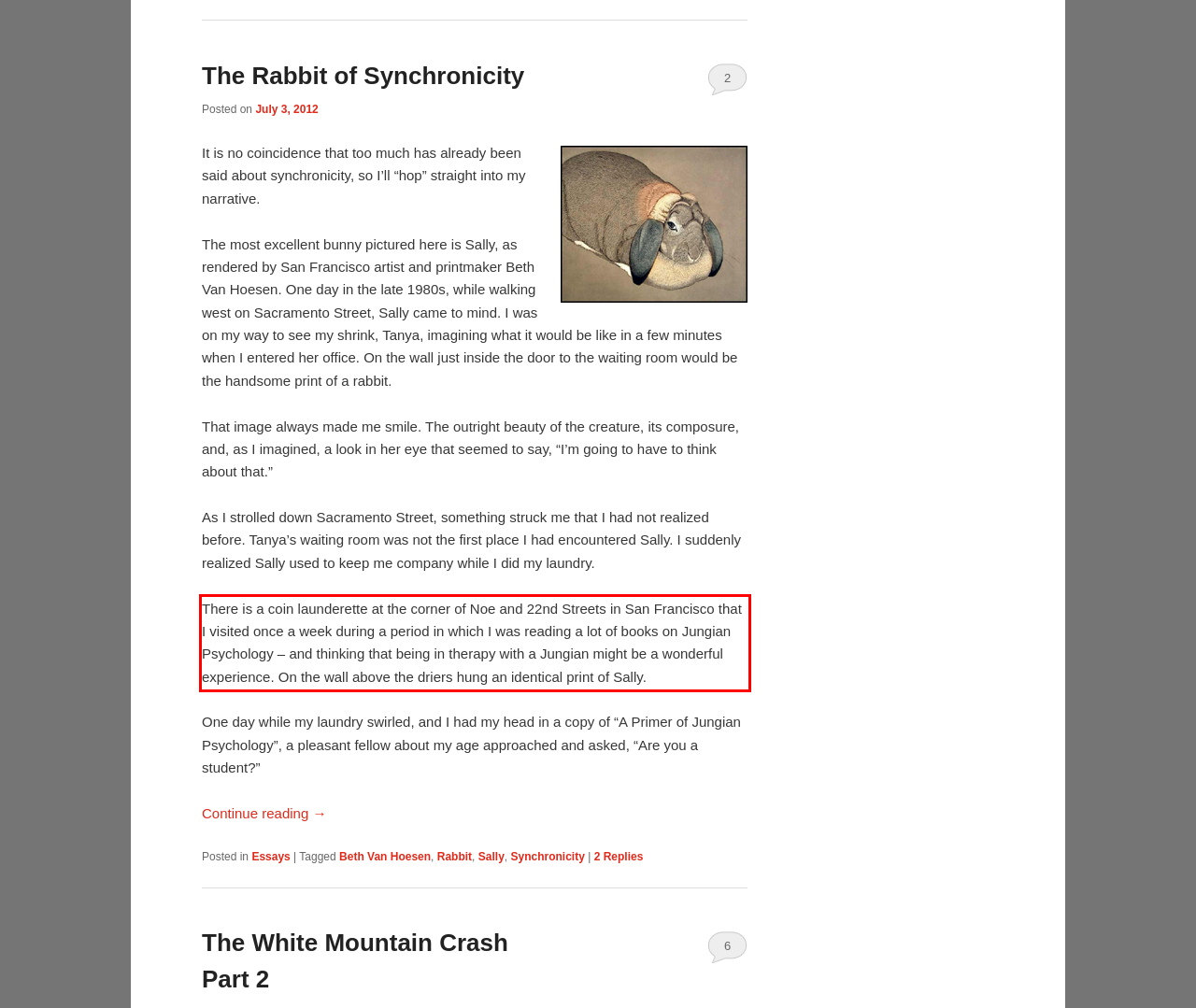You are presented with a screenshot containing a red rectangle. Extract the text found inside this red bounding box.

There is a coin launderette at the corner of Noe and 22nd Streets in San Francisco that I visited once a week during a period in which I was reading a lot of books on Jungian Psychology – and thinking that being in therapy with a Jungian might be a wonderful experience. On the wall above the driers hung an identical print of Sally.